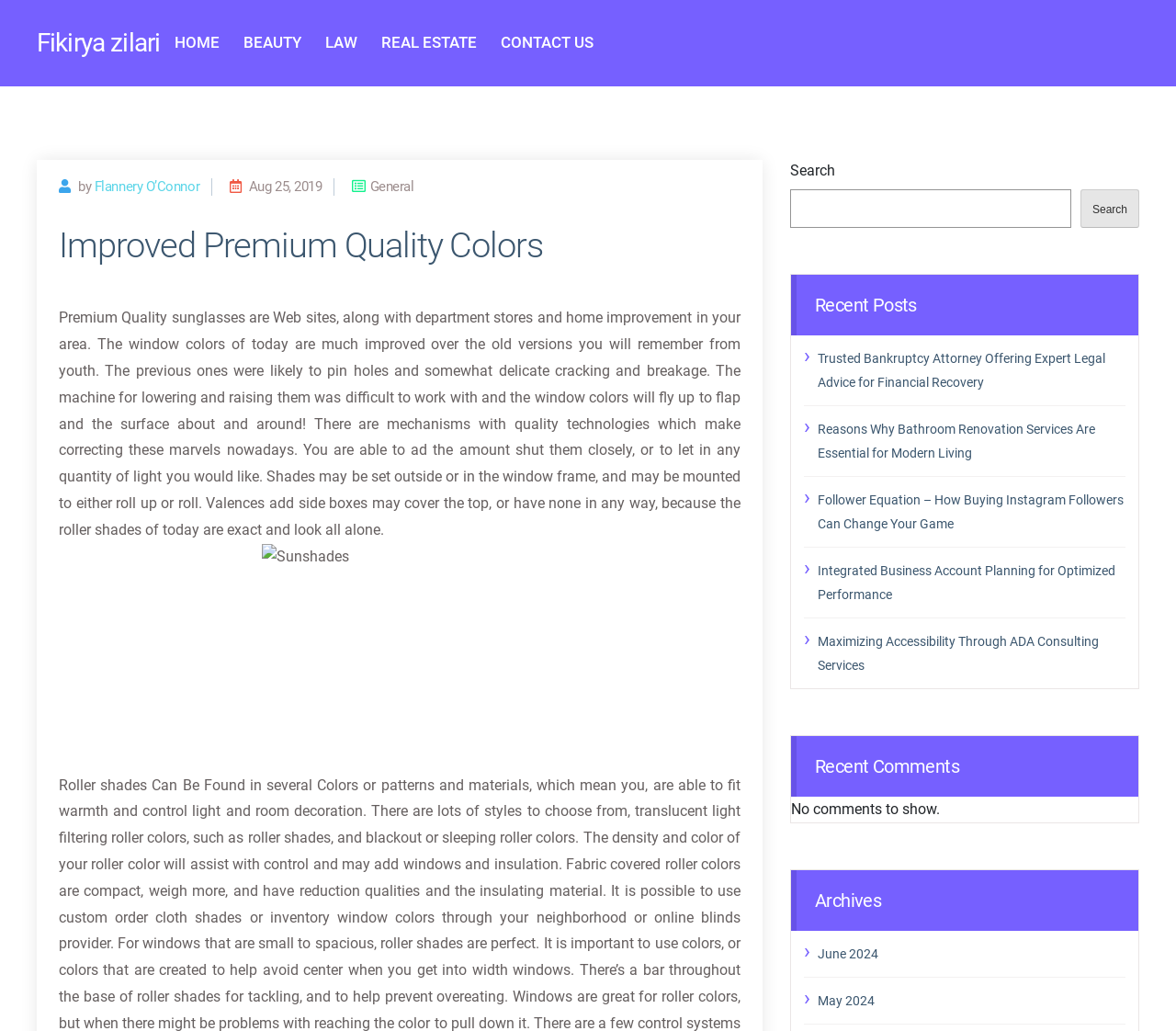Show the bounding box coordinates for the HTML element described as: "June 2024".

[0.695, 0.914, 0.957, 0.937]